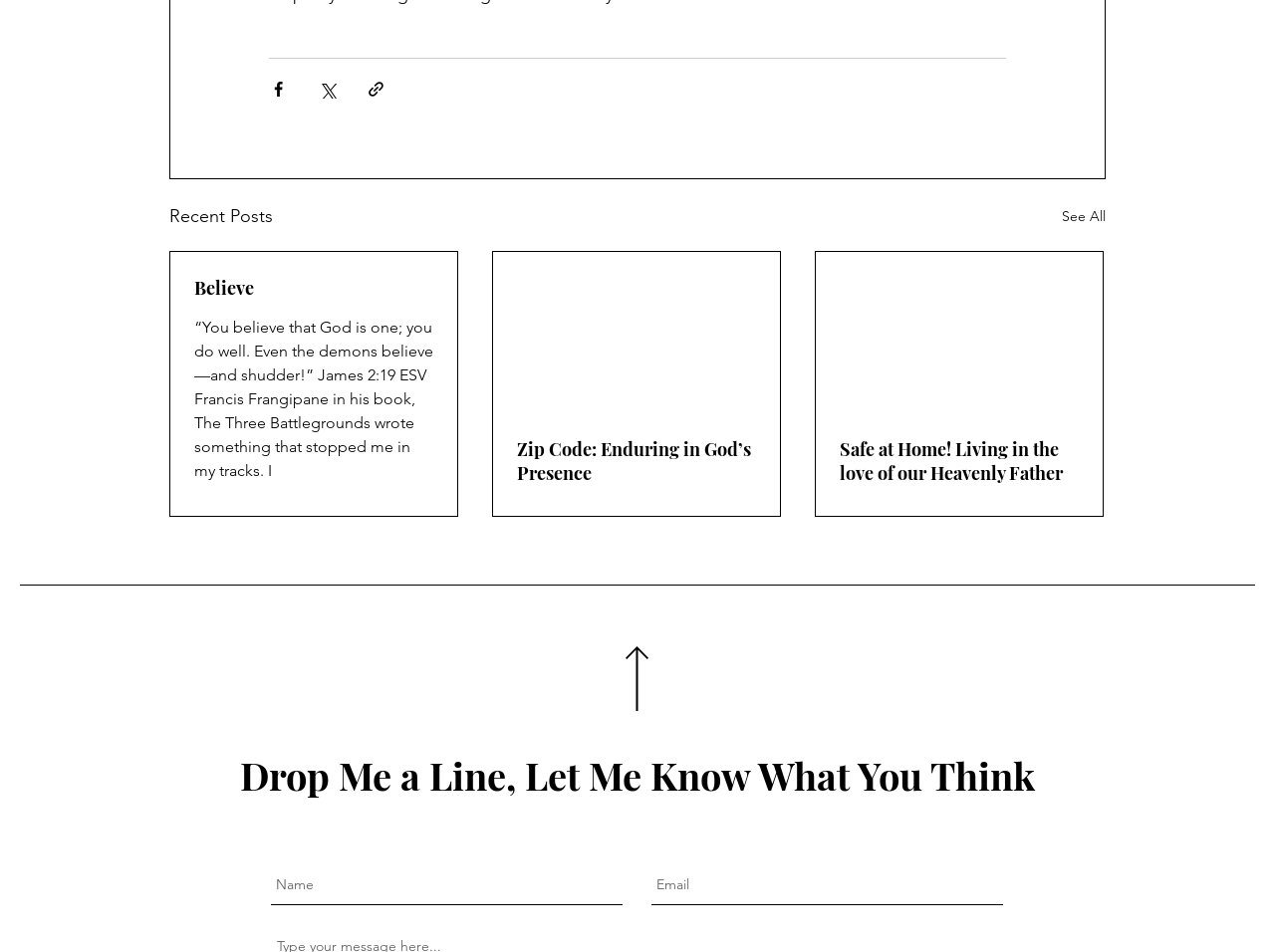Answer with a single word or phrase: 
What is the category of the posts?

Recent Posts